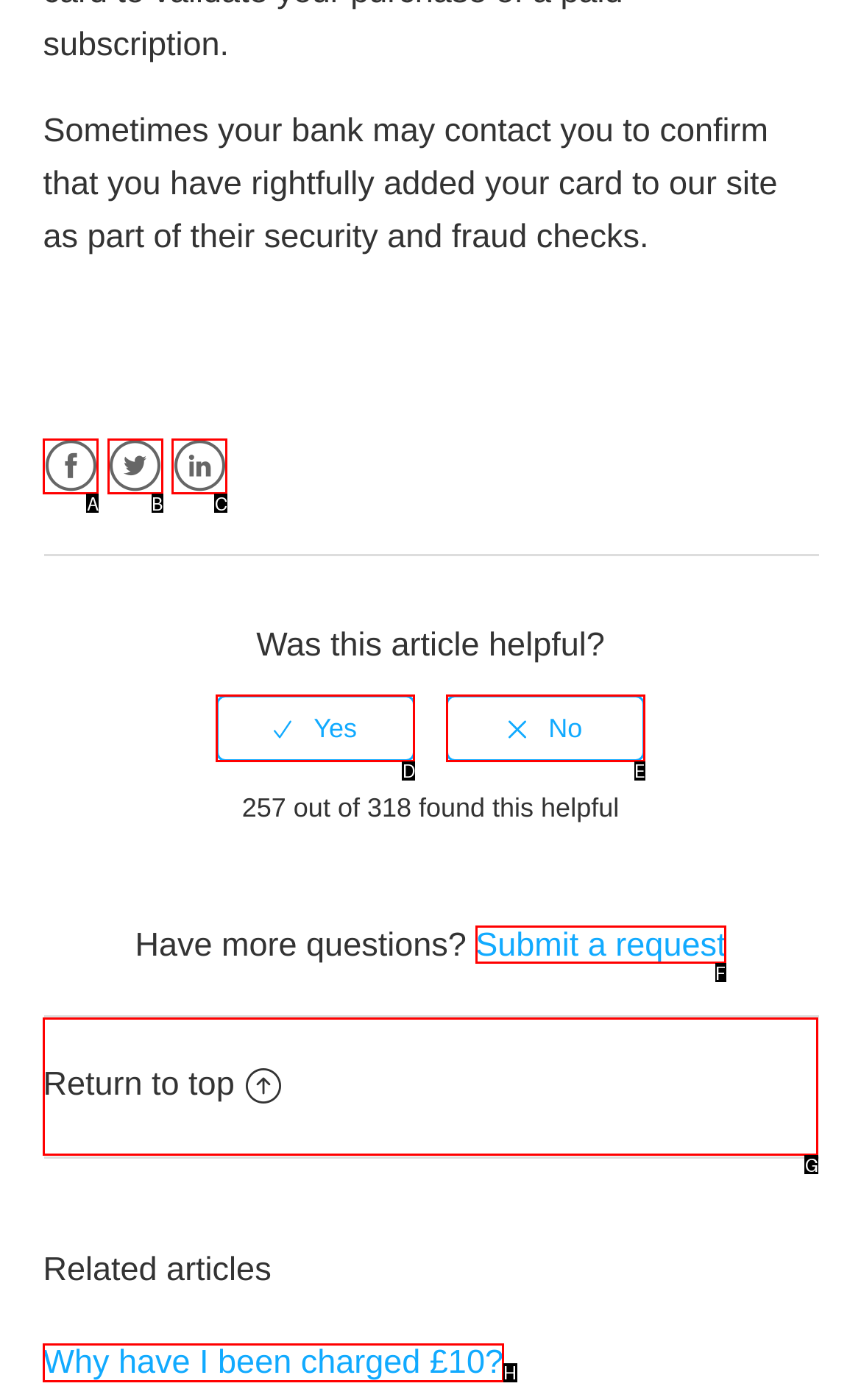Identify the correct lettered option to click in order to perform this task: View related article. Respond with the letter.

H